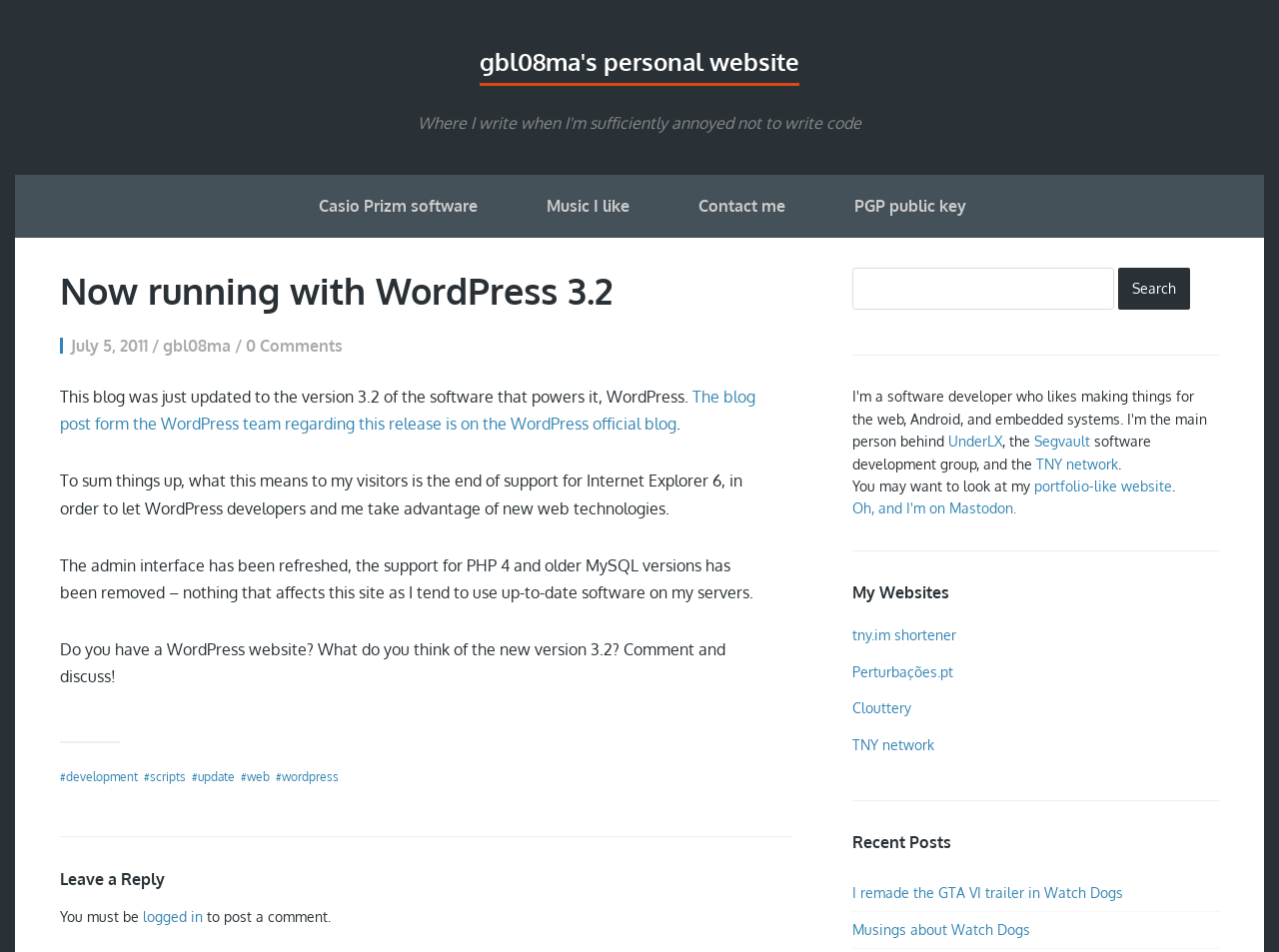What is the position of the link 'Contact me'?
Based on the image, answer the question with a single word or brief phrase.

above 'PGP public key'